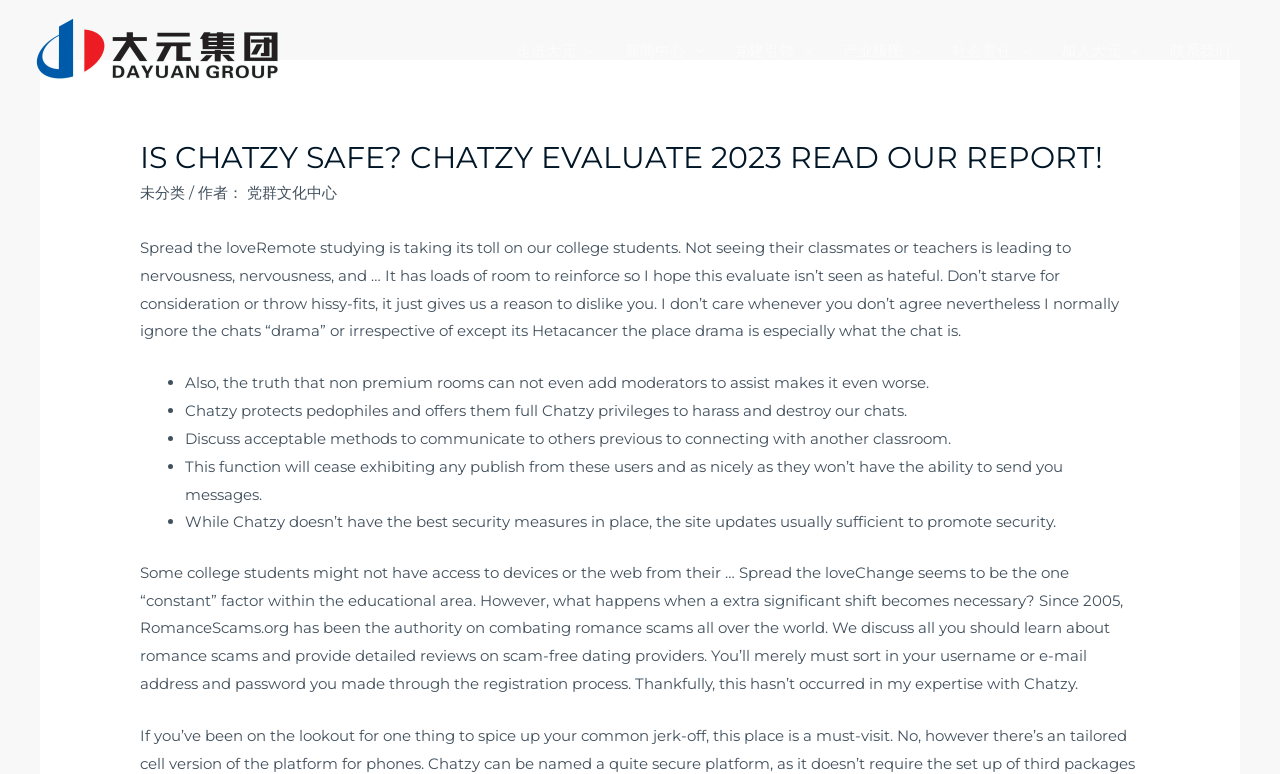Please find and provide the title of the webpage.

IS CHATZY SAFE? CHATZY EVALUATE 2023 READ OUR REPORT!